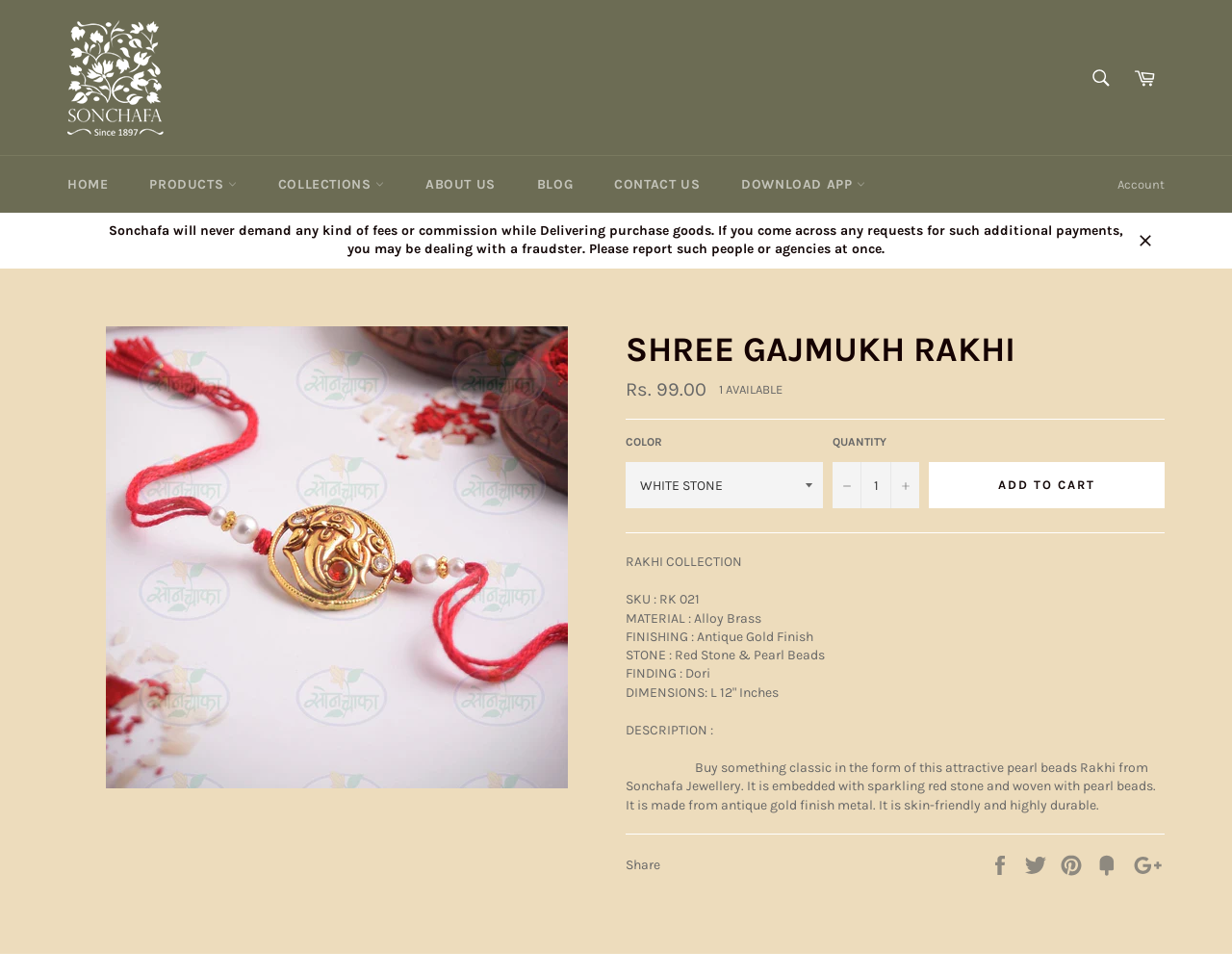Find the bounding box coordinates for the area you need to click to carry out the instruction: "Search for products". The coordinates should be four float numbers between 0 and 1, indicated as [left, top, right, bottom].

[0.877, 0.059, 0.91, 0.1]